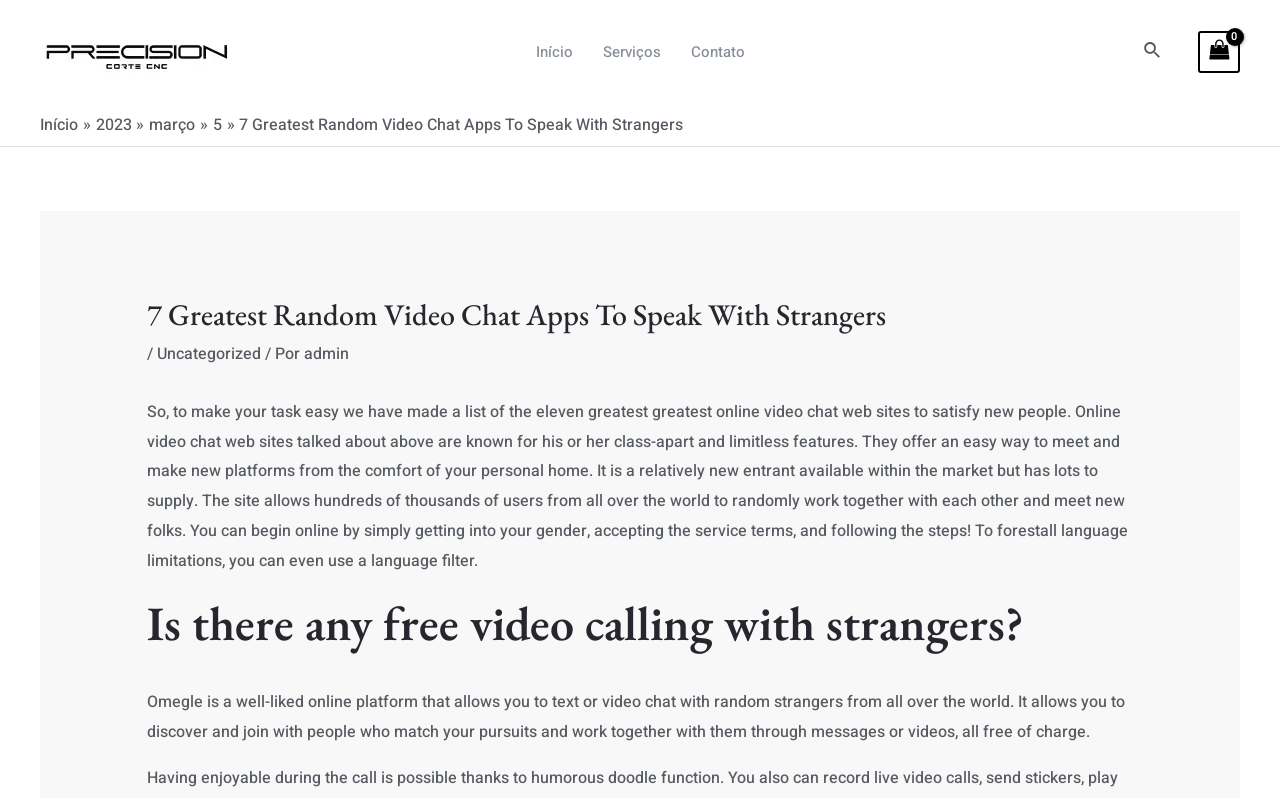Please indicate the bounding box coordinates for the clickable area to complete the following task: "Read the 7 Greatest Random Video Chat Apps article". The coordinates should be specified as four float numbers between 0 and 1, i.e., [left, top, right, bottom].

[0.187, 0.142, 0.534, 0.172]